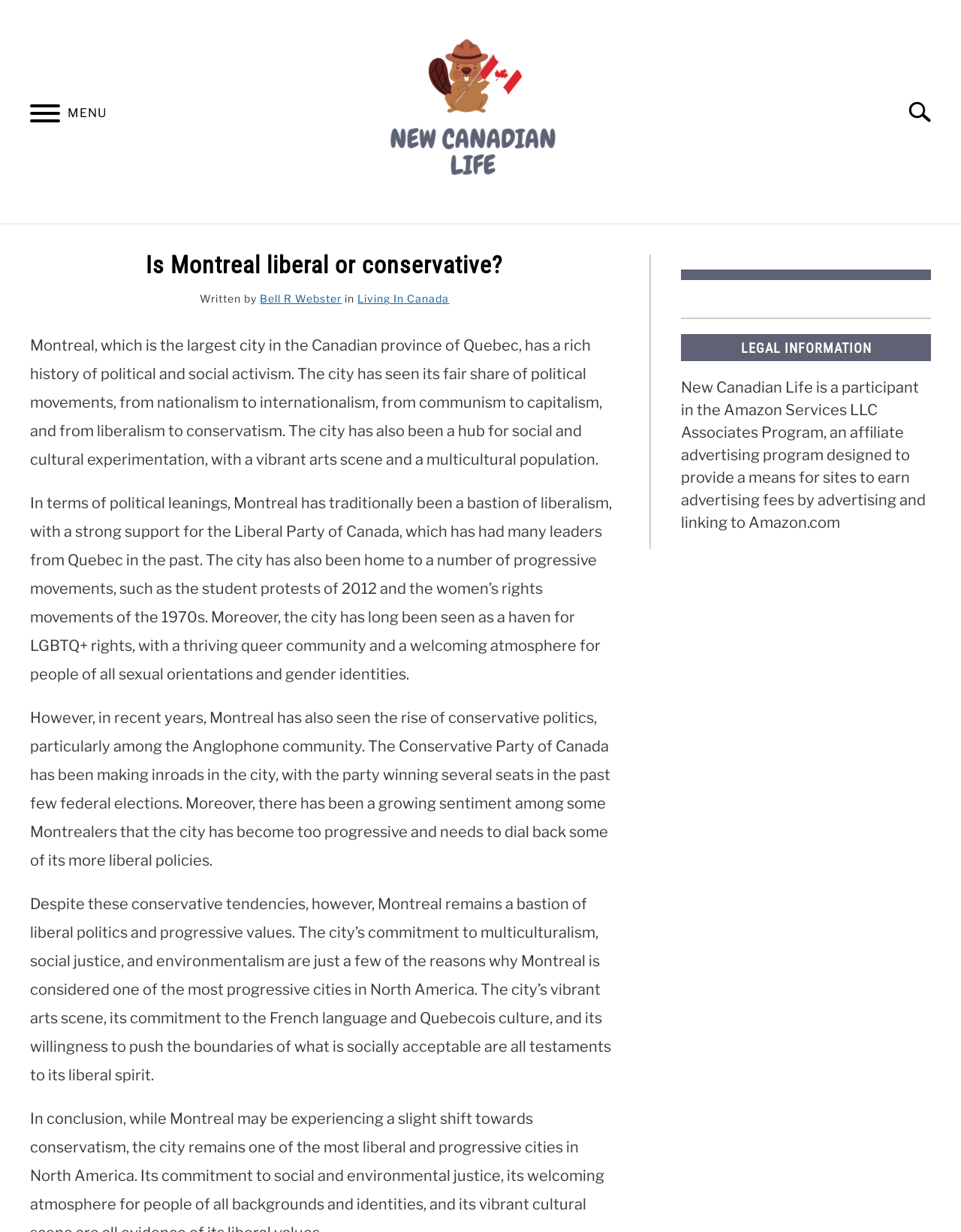Can you give a comprehensive explanation to the question given the content of the image?
What is the name of the author of the article?

The answer can be found in the paragraph that starts with 'Written by...'. The text clearly mentions the name of the author as Bell R Webster.